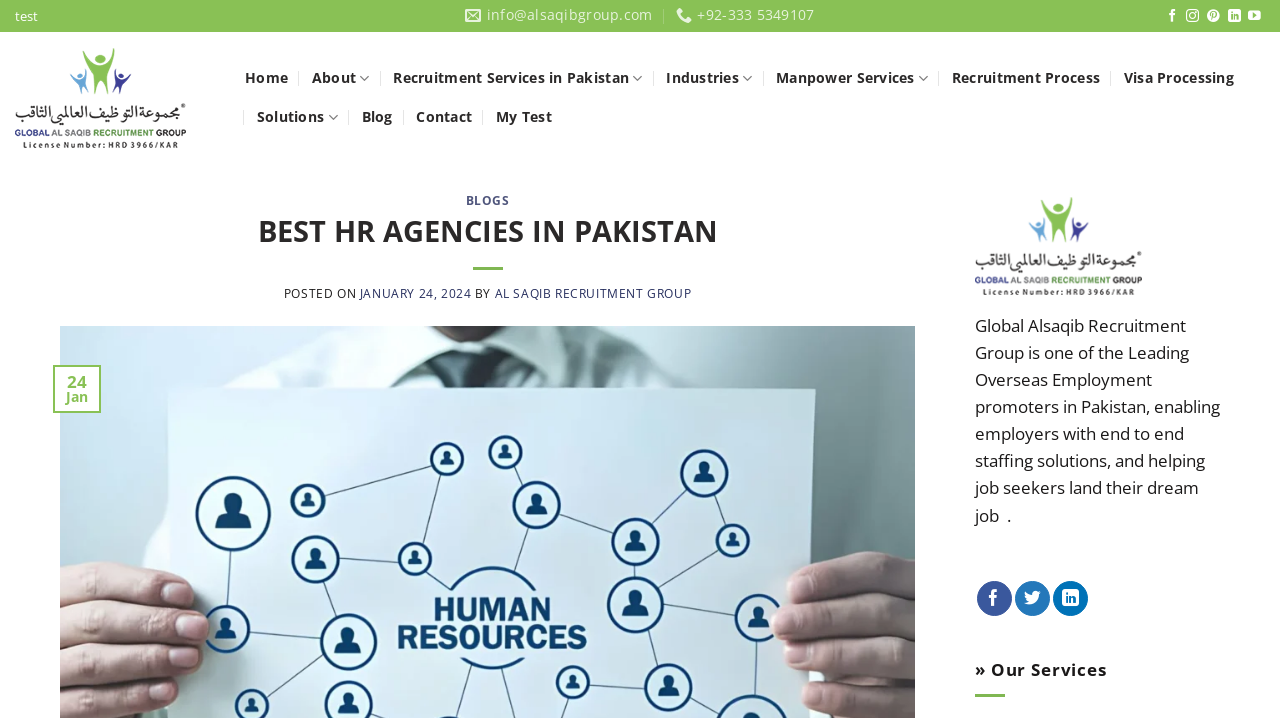Find the bounding box coordinates of the element I should click to carry out the following instruction: "View 'Recruitment Process'".

[0.744, 0.084, 0.859, 0.134]